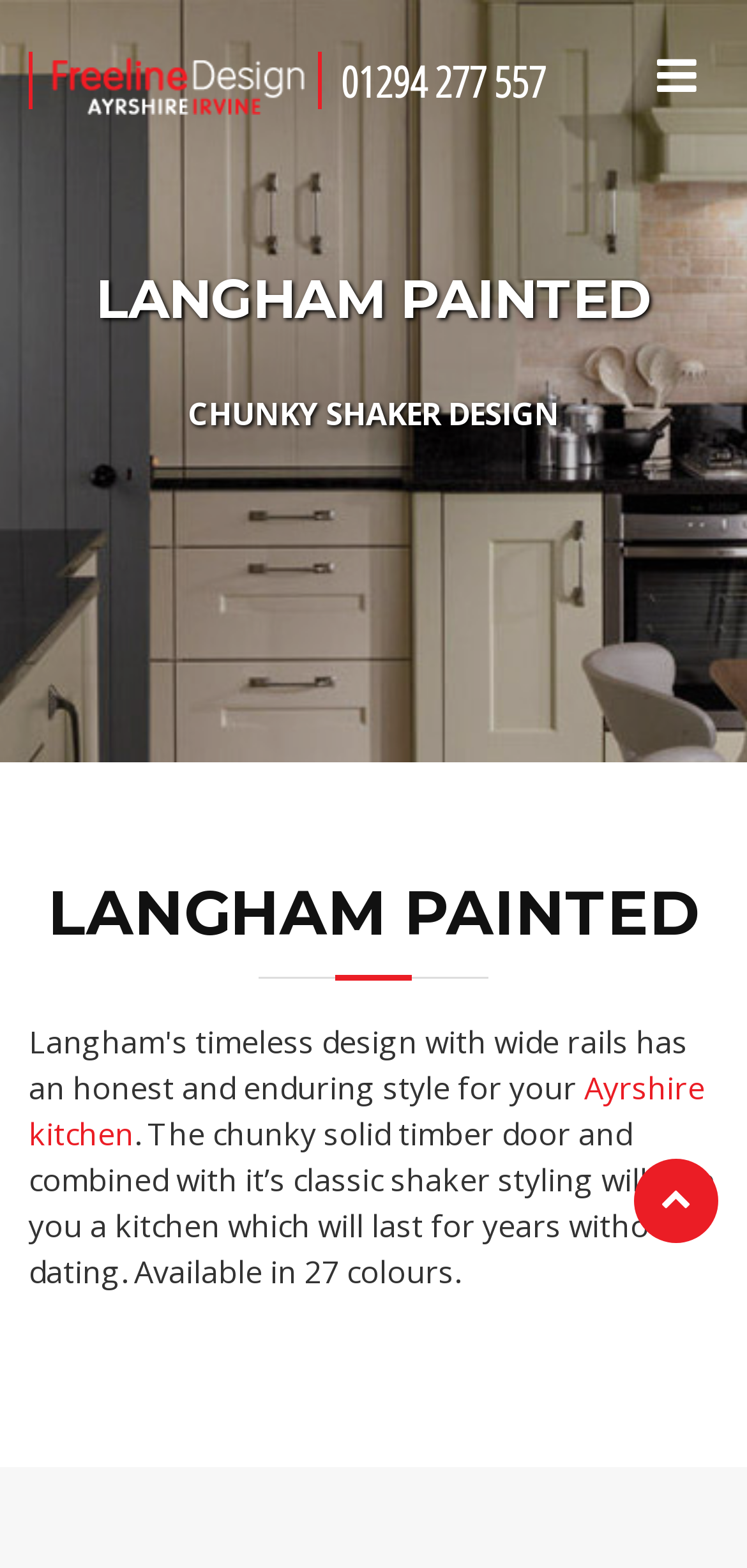From the image, can you give a detailed response to the question below:
What is the material used for the door in Langham Painted kitchen?

I found the information about the material used for the door by reading the static text element that describes the Langham Painted kitchen design. The text mentions 'the chunky solid timber door'.